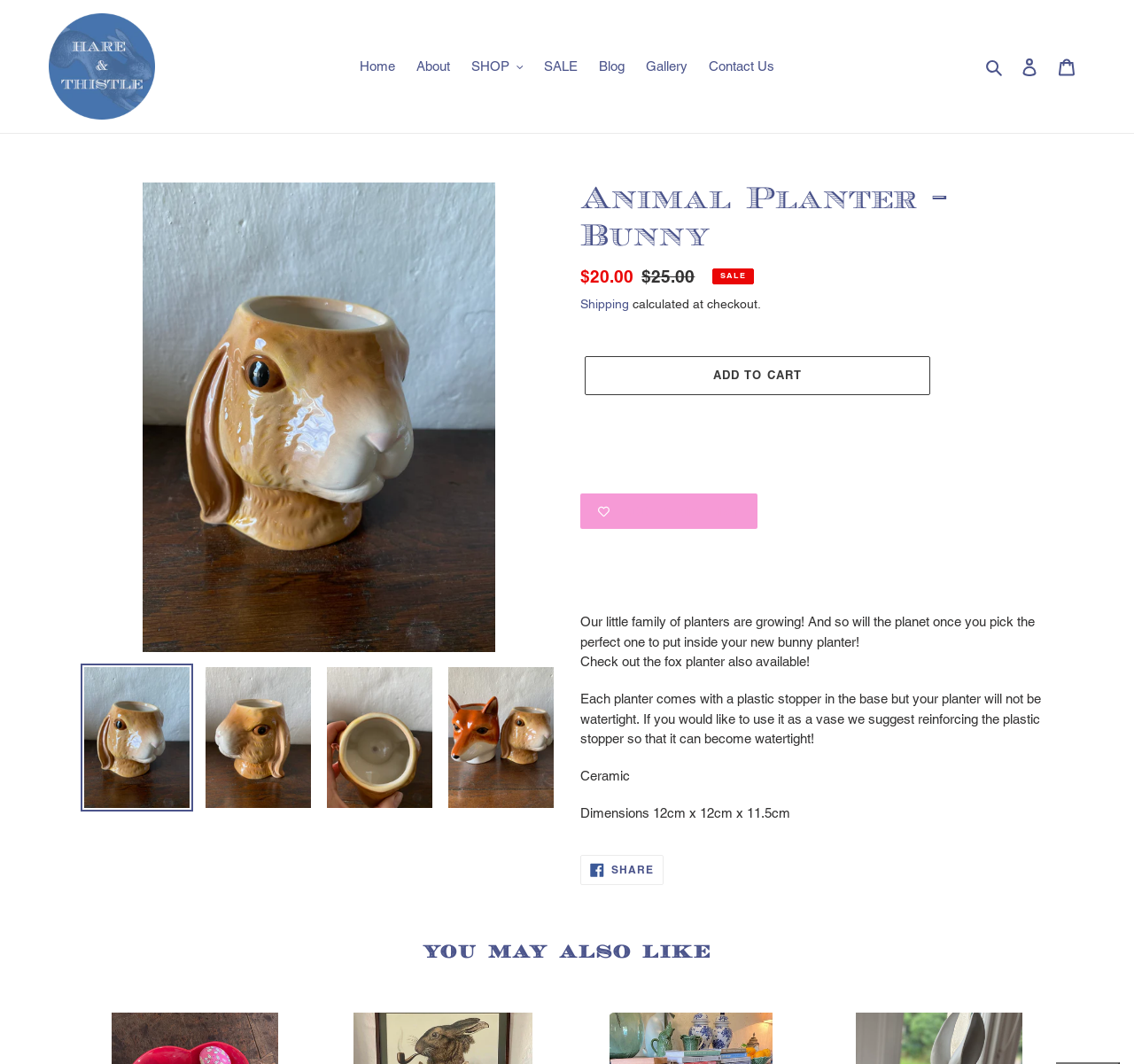Please identify the bounding box coordinates of the element I should click to complete this instruction: 'Click the 'SHOP' button'. The coordinates should be given as four float numbers between 0 and 1, like this: [left, top, right, bottom].

[0.408, 0.051, 0.469, 0.074]